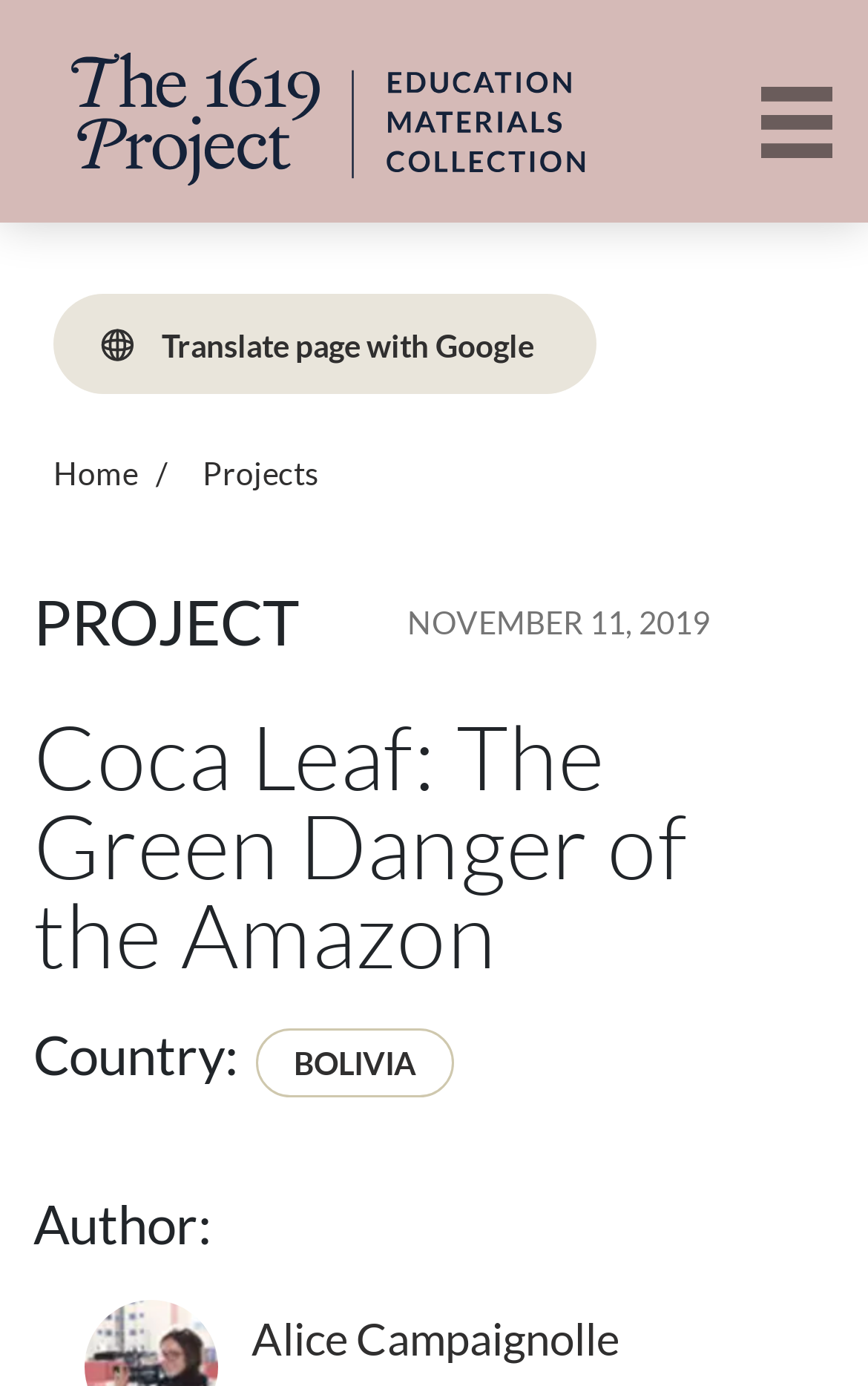Locate the UI element that matches the description Projects in the webpage screenshot. Return the bounding box coordinates in the format (top-left x, top-left y, bottom-right x, bottom-right y), with values ranging from 0 to 1.

[0.233, 0.327, 0.367, 0.354]